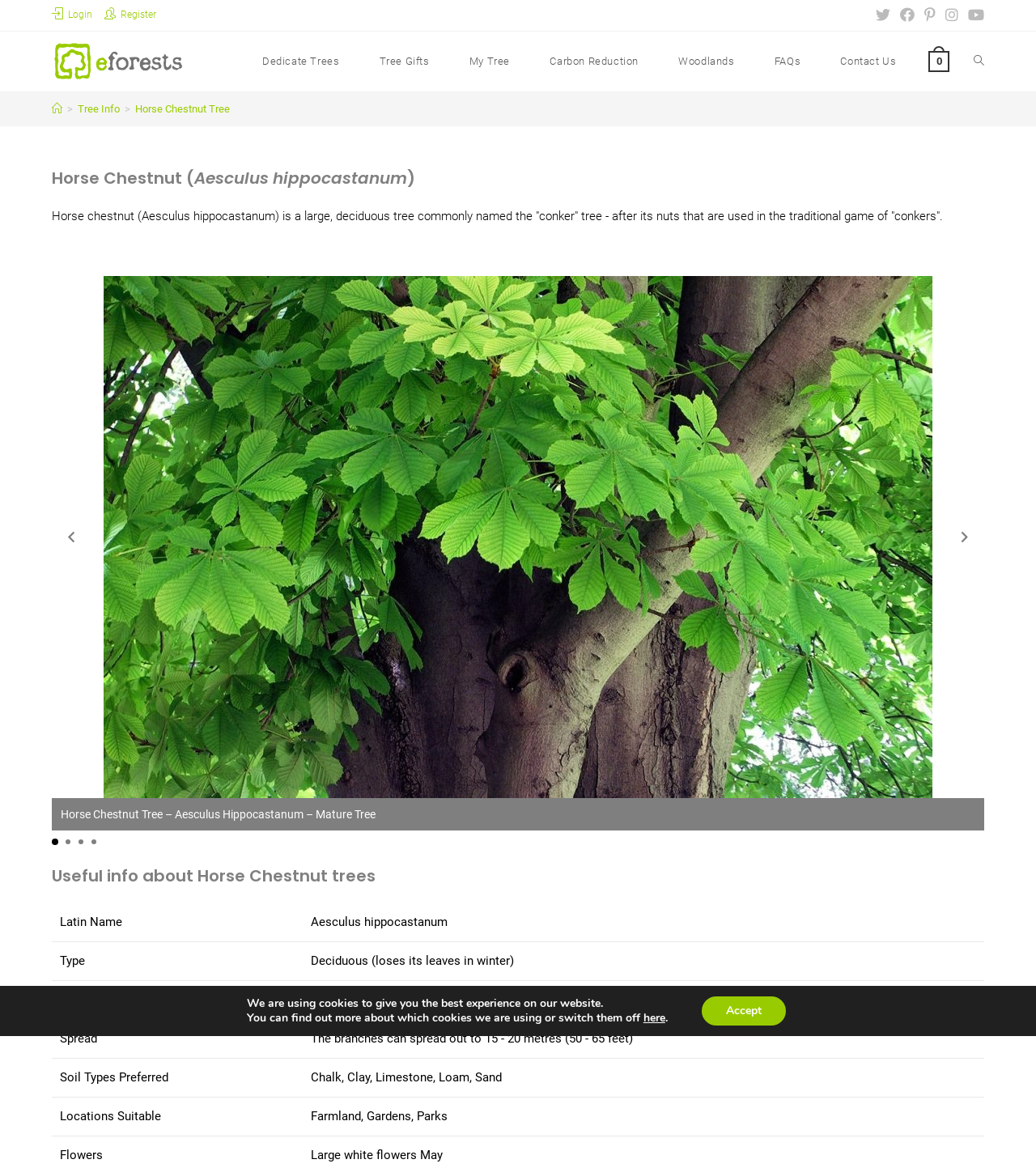Use a single word or phrase to answer the question:
What is the traditional game associated with the nuts of this tree?

conkers